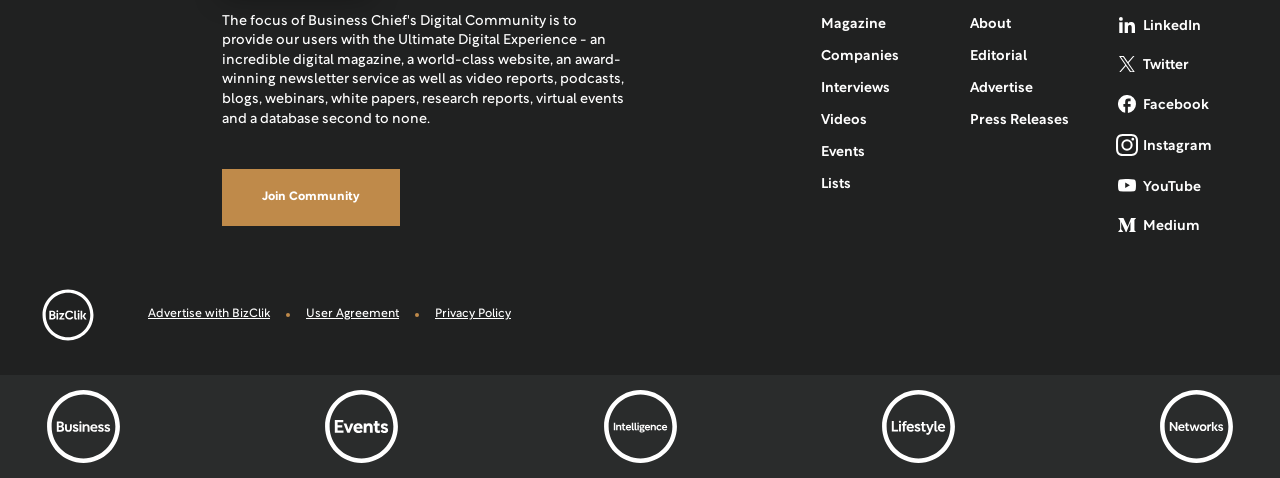Find the bounding box coordinates of the clickable element required to execute the following instruction: "Visit Magazine page". Provide the coordinates as four float numbers between 0 and 1, i.e., [left, top, right, bottom].

[0.641, 0.012, 0.692, 0.083]